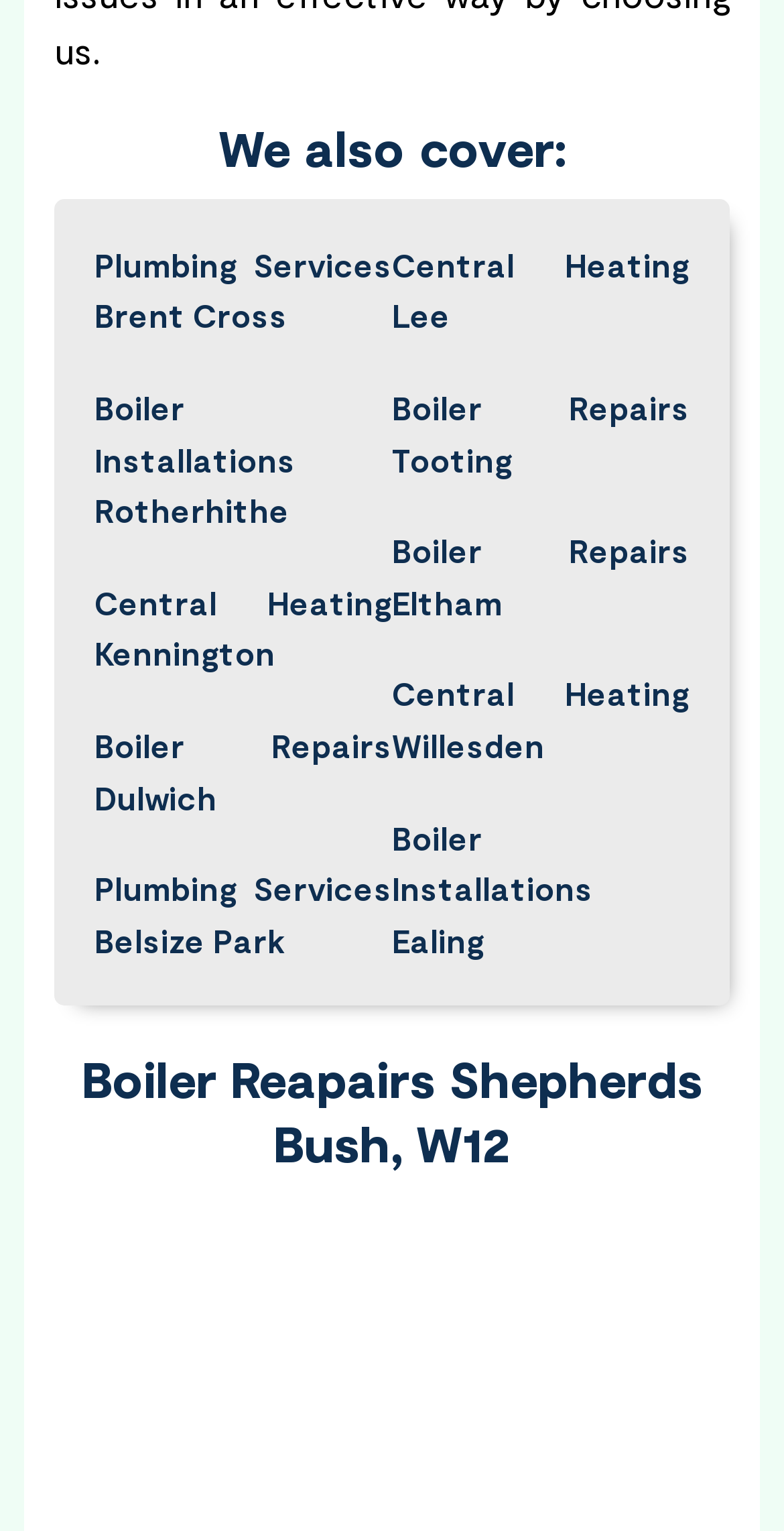What is the location mentioned in the second link?
Please respond to the question with as much detail as possible.

I looked at the OCR text of the second link element, which is 'Plumbing Services Brent Cross', and extracted the location mentioned, which is Brent Cross.